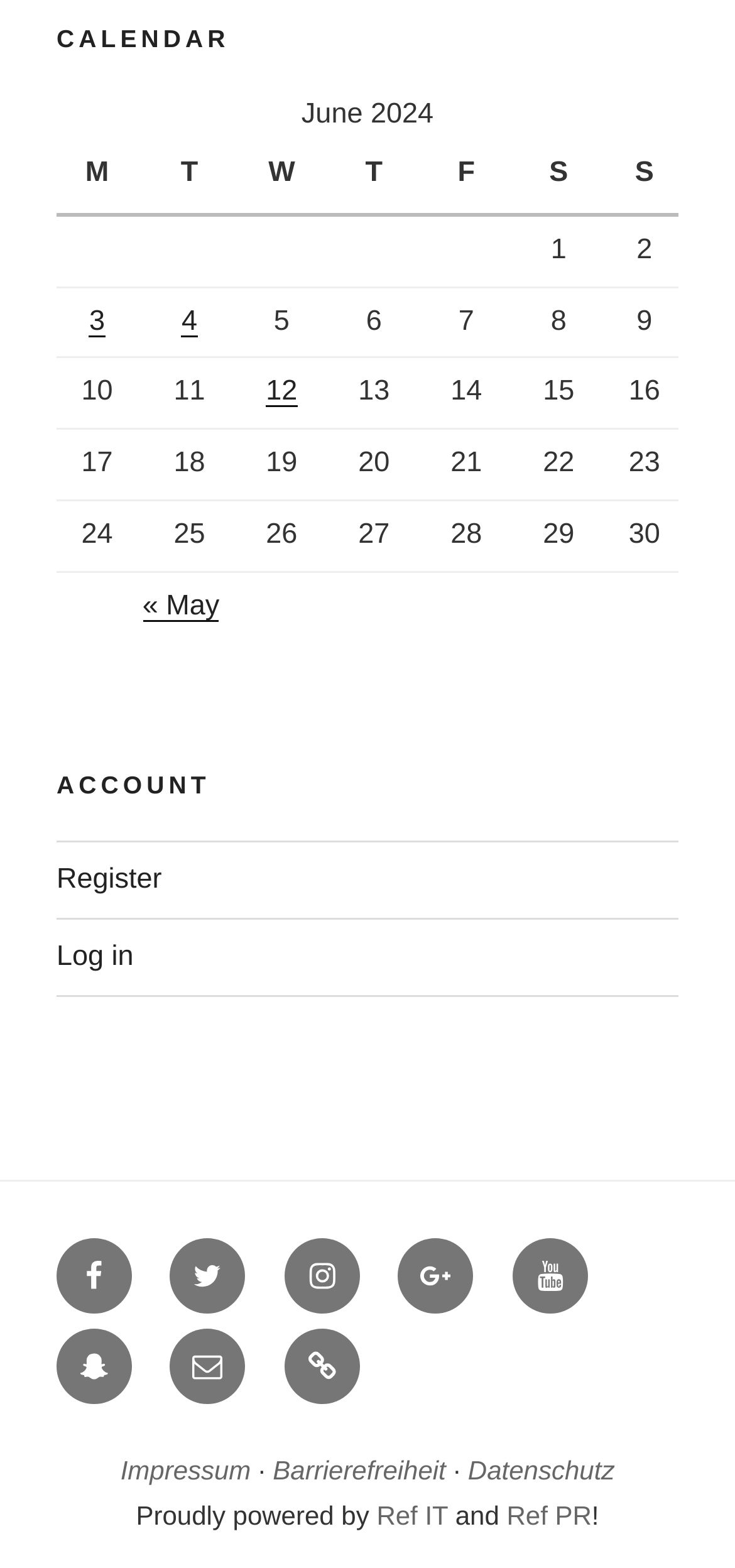Locate the UI element that matches the description Send Me Updates in the webpage screenshot. Return the bounding box coordinates in the format (top-left x, top-left y, bottom-right x, bottom-right y), with values ranging from 0 to 1.

None